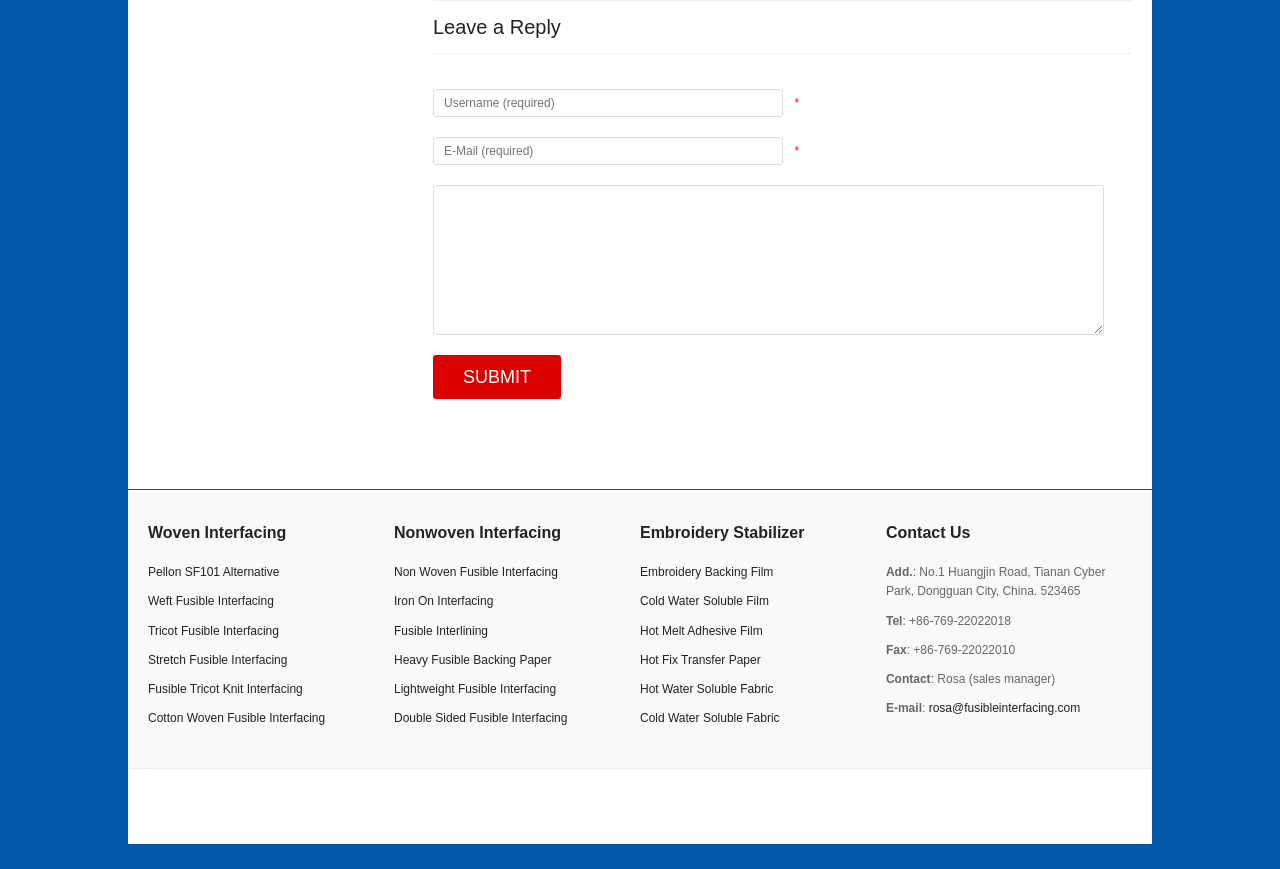Determine the bounding box coordinates of the clickable region to carry out the instruction: "Contact Rosa".

[0.726, 0.807, 0.844, 0.823]